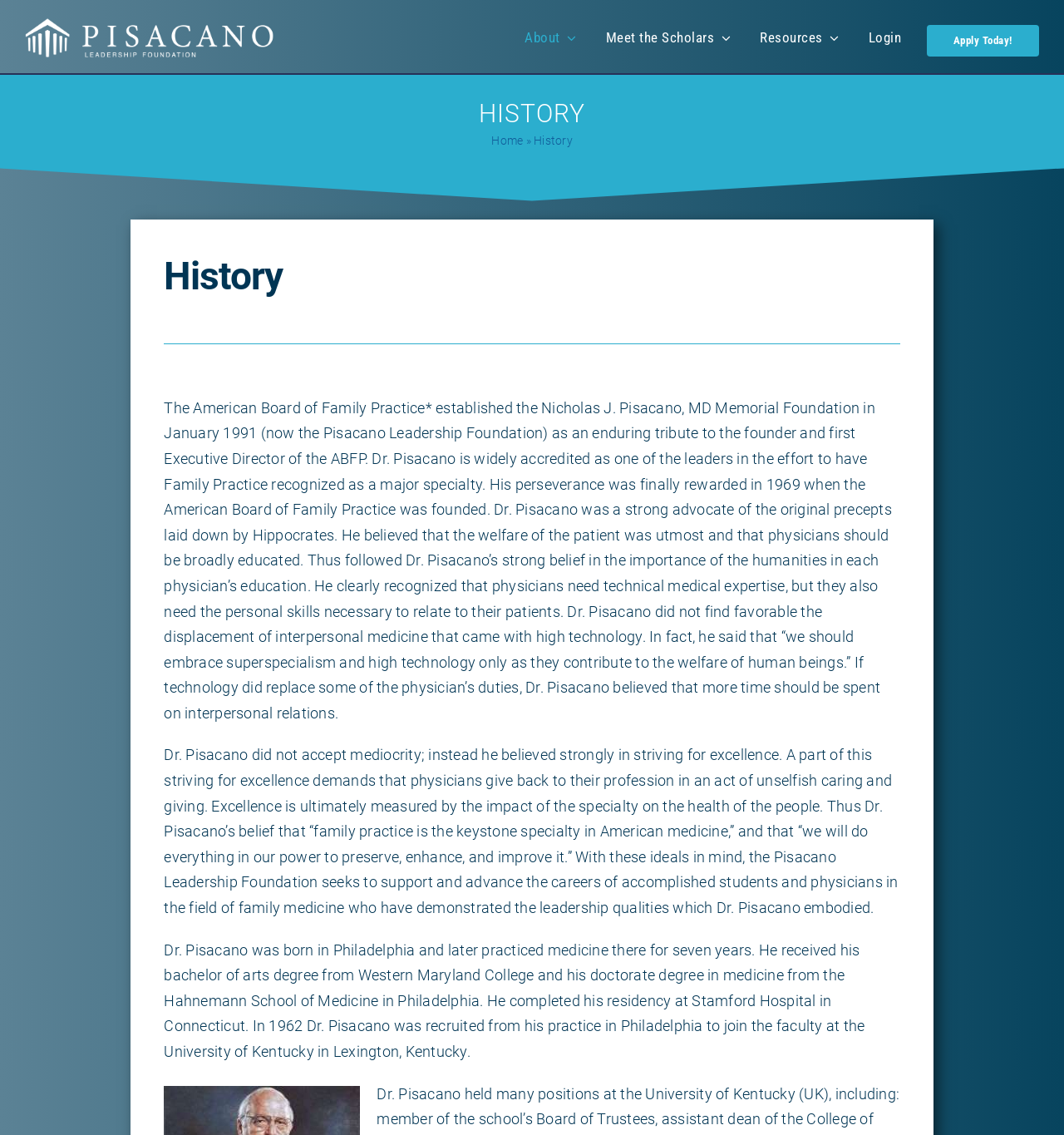What is the name of the college where Dr. Pisacano received his bachelor of arts degree? From the image, respond with a single word or brief phrase.

Western Maryland College